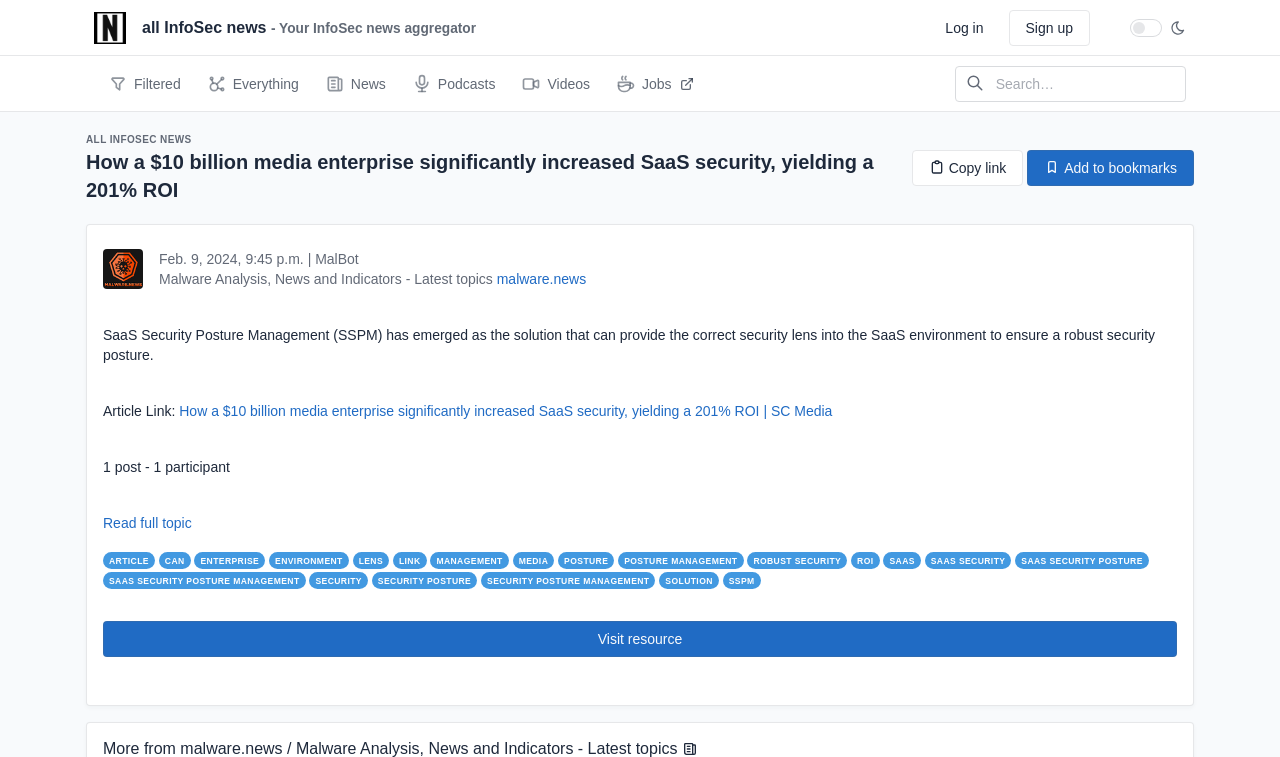Show me the bounding box coordinates of the clickable region to achieve the task as per the instruction: "Click the 'Log in' link".

[0.725, 0.013, 0.782, 0.061]